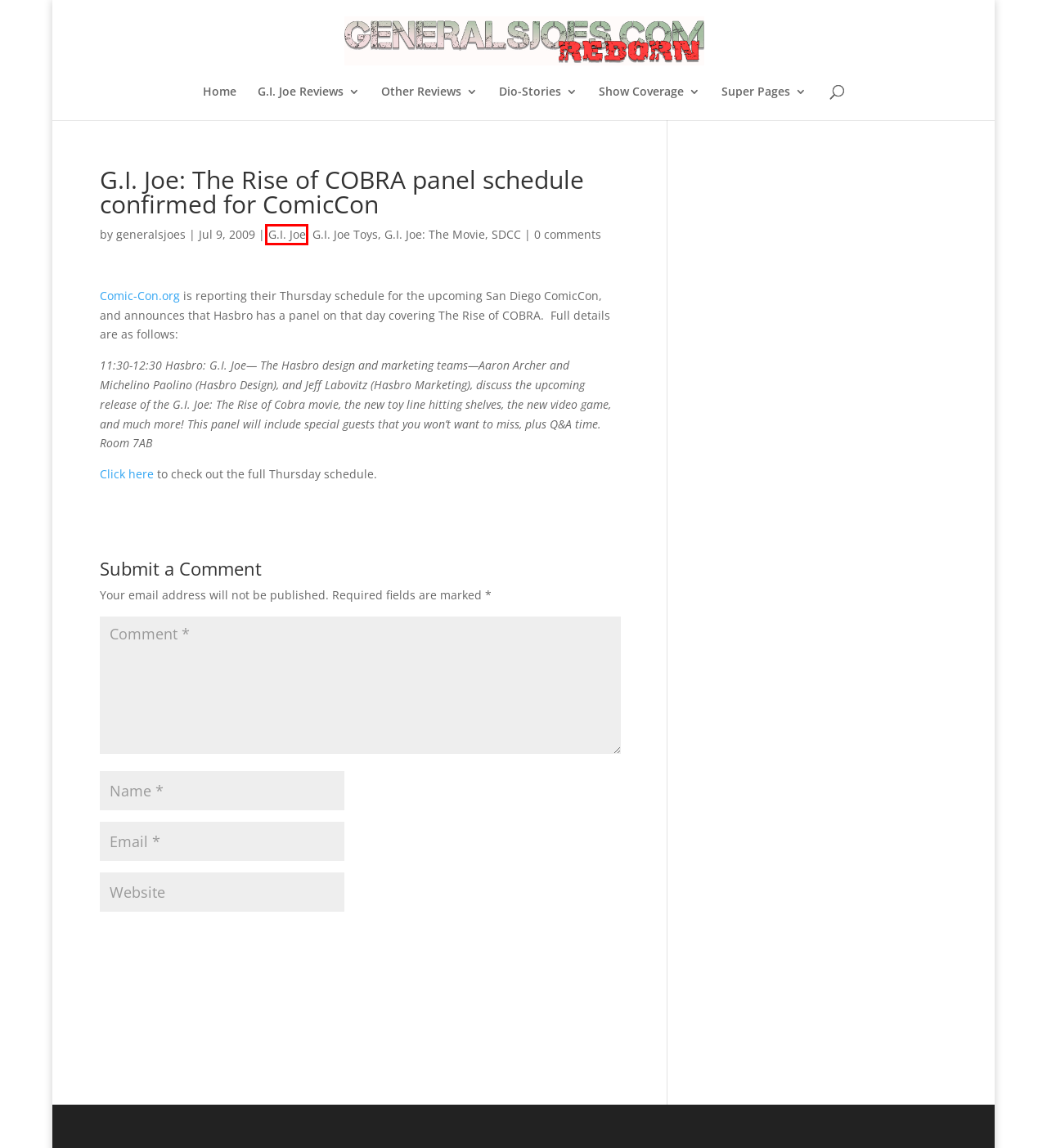Inspect the provided webpage screenshot, concentrating on the element within the red bounding box. Select the description that best represents the new webpage after you click the highlighted element. Here are the candidates:
A. GeneralsJoes | G.I. Joe News and Intel
B. SDCC | GeneralsJoes
C. generalsjoes | GeneralsJoes
D. G.I. Joe Toys | GeneralsJoes
E. G.I. Joe Reviews | GeneralsJoes
F. G.I. Joe | GeneralsJoes
G. GeneralsJoes Dio Story World | GeneralsJoes
H. G.I. Joe: The Movie | GeneralsJoes

F